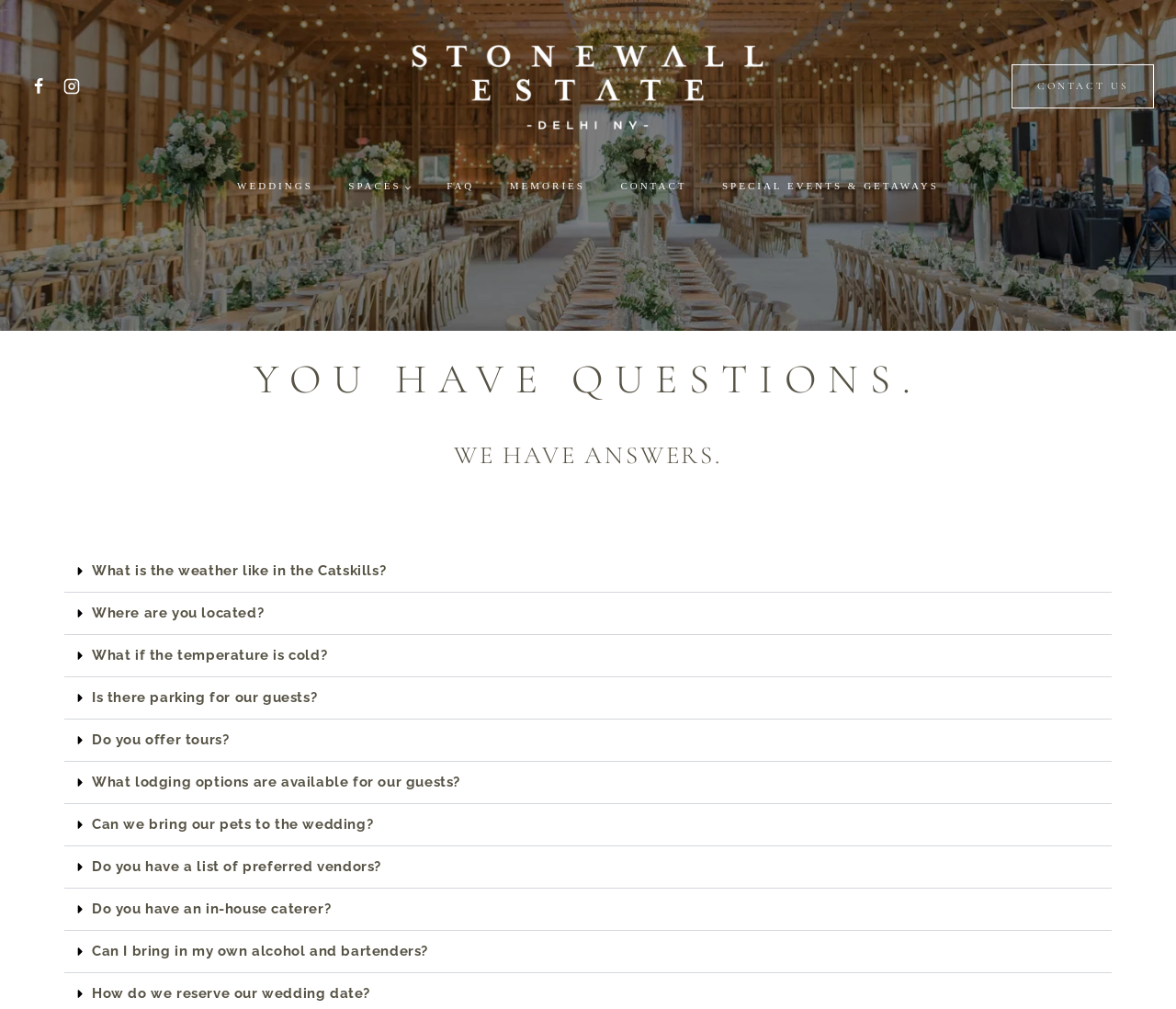Please identify the bounding box coordinates of the region to click in order to complete the given instruction: "Contact us". The coordinates should be four float numbers between 0 and 1, i.e., [left, top, right, bottom].

[0.86, 0.064, 0.981, 0.107]